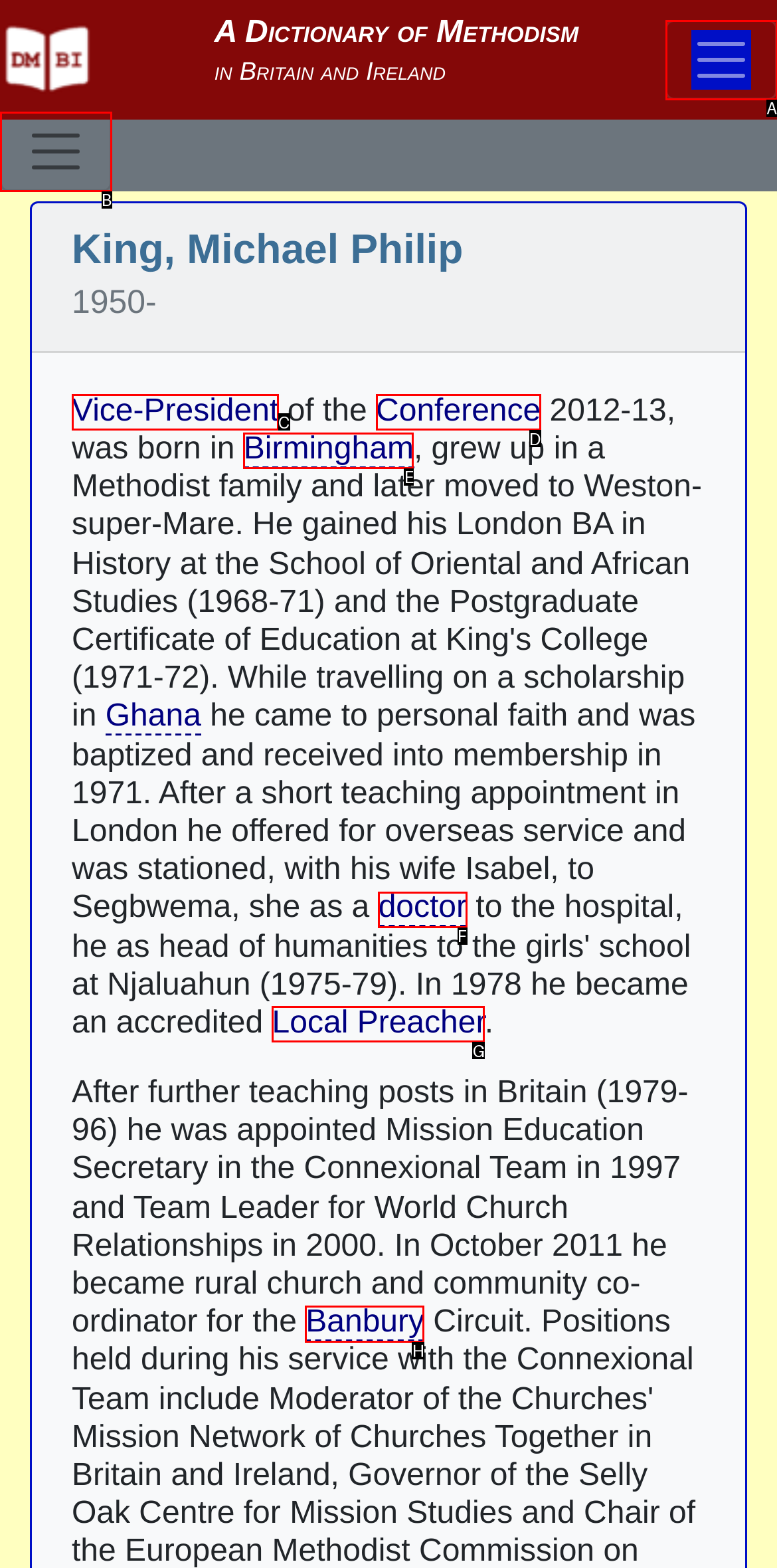Select the appropriate letter to fulfill the given instruction: Learn more about Banbury
Provide the letter of the correct option directly.

H